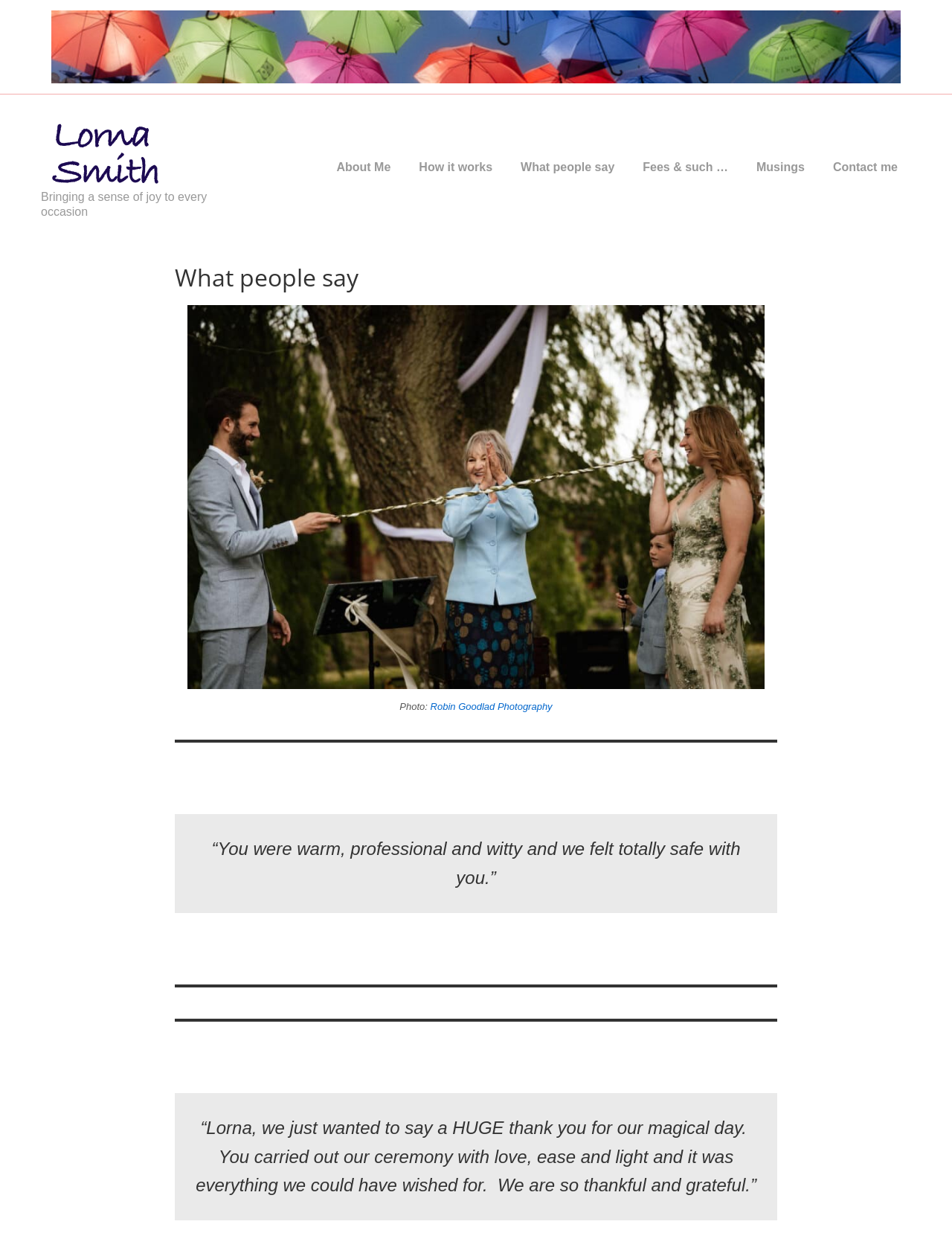What is the caption of the first image?
Give a one-word or short phrase answer based on the image.

Parasols against sky